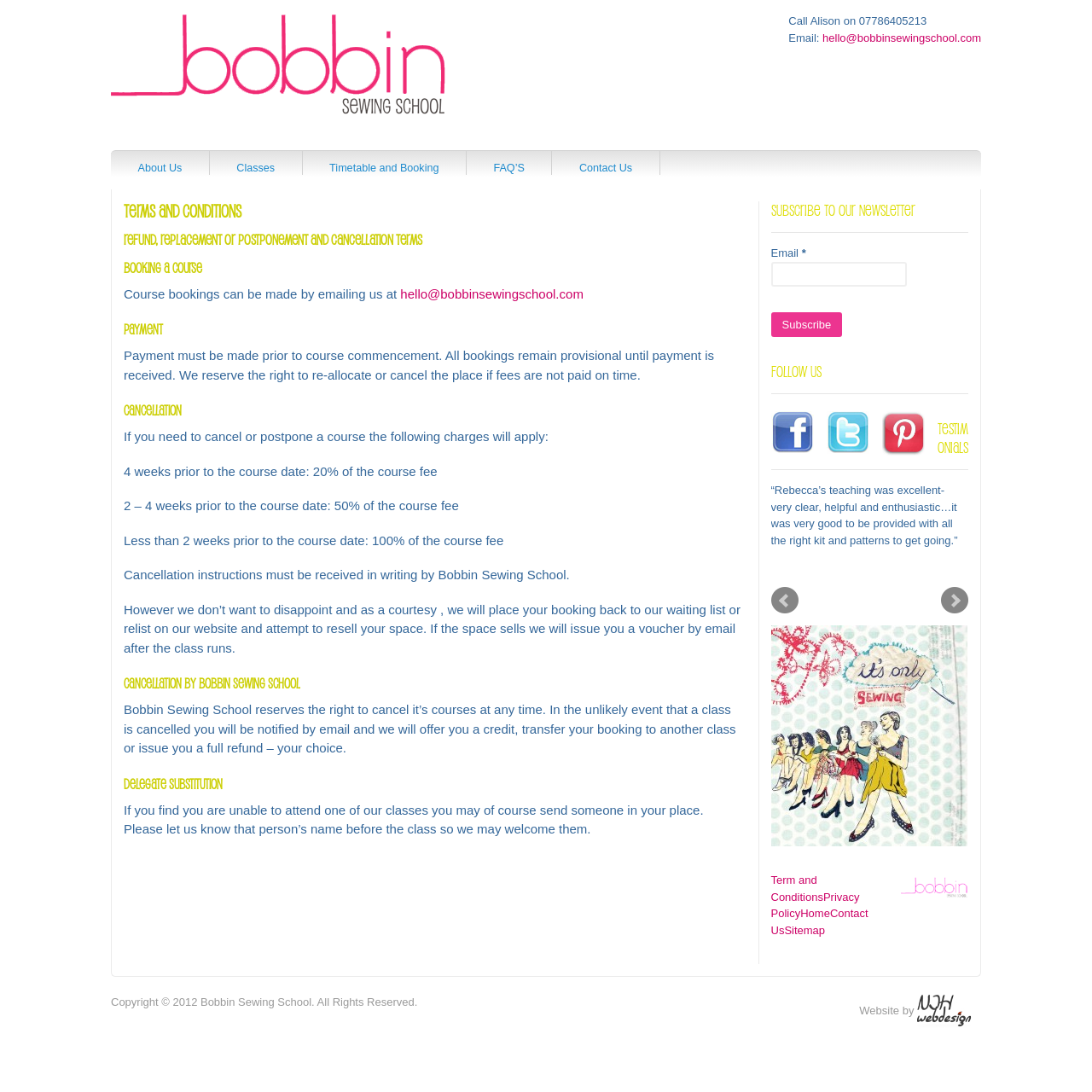Give a short answer to this question using one word or a phrase:
Can I substitute someone else in my place if I cannot attend a class?

Yes